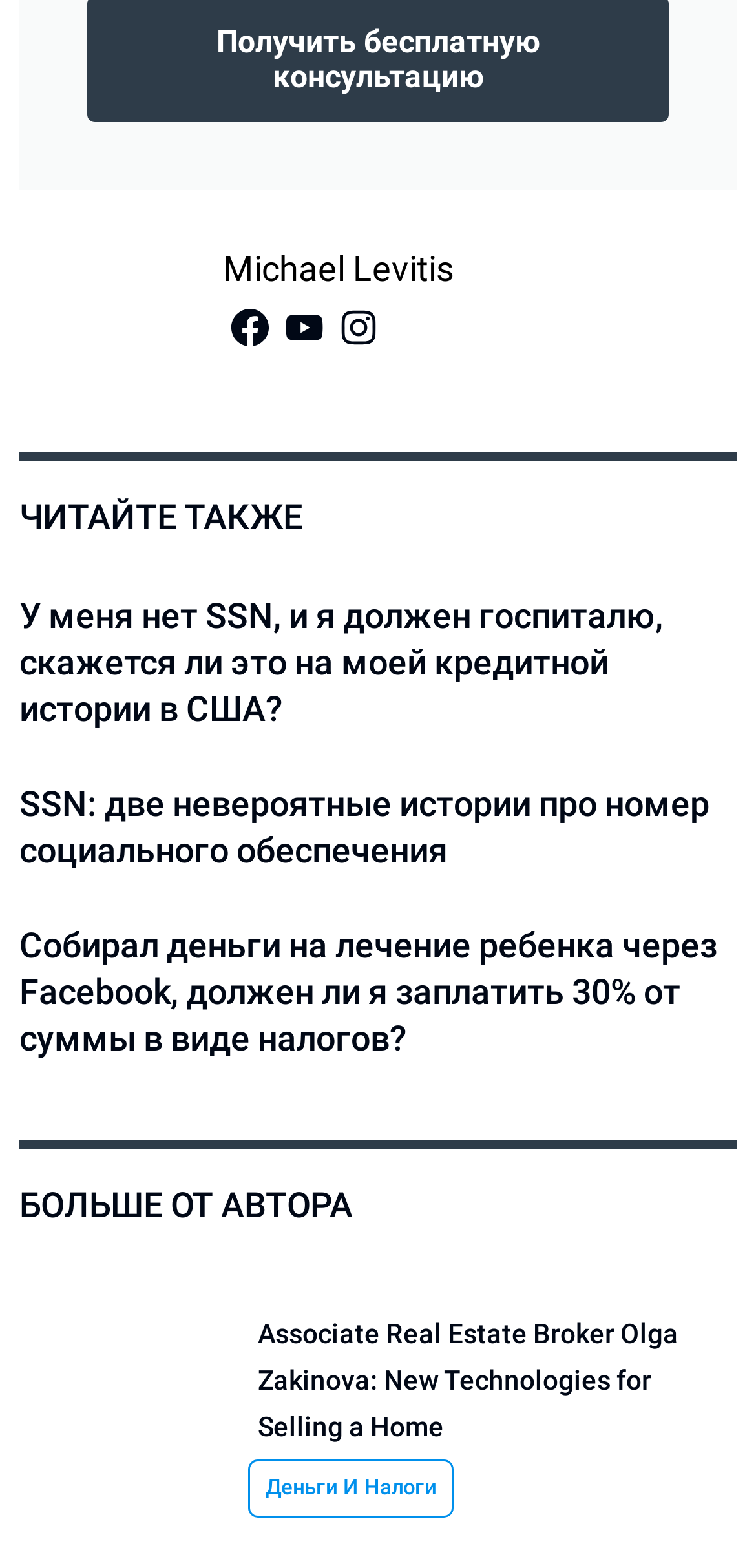What is the category of the link 'Деньги И Налоги'?
Please use the image to provide a one-word or short phrase answer.

Finance